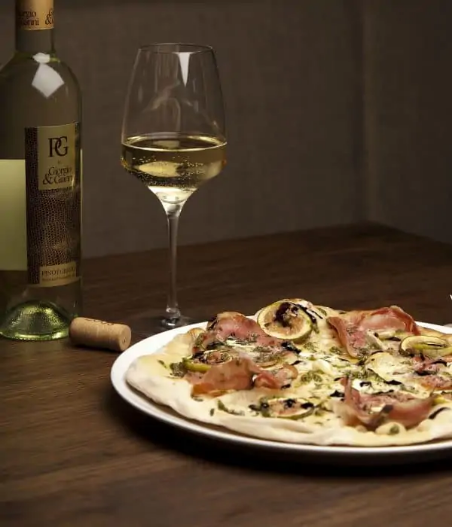What is the material of the table?
Carefully examine the image and provide a detailed answer to the question.

The caption describes the warm wooden table as the backdrop for this enticing culinary scene, suggesting a cozy ambiance.